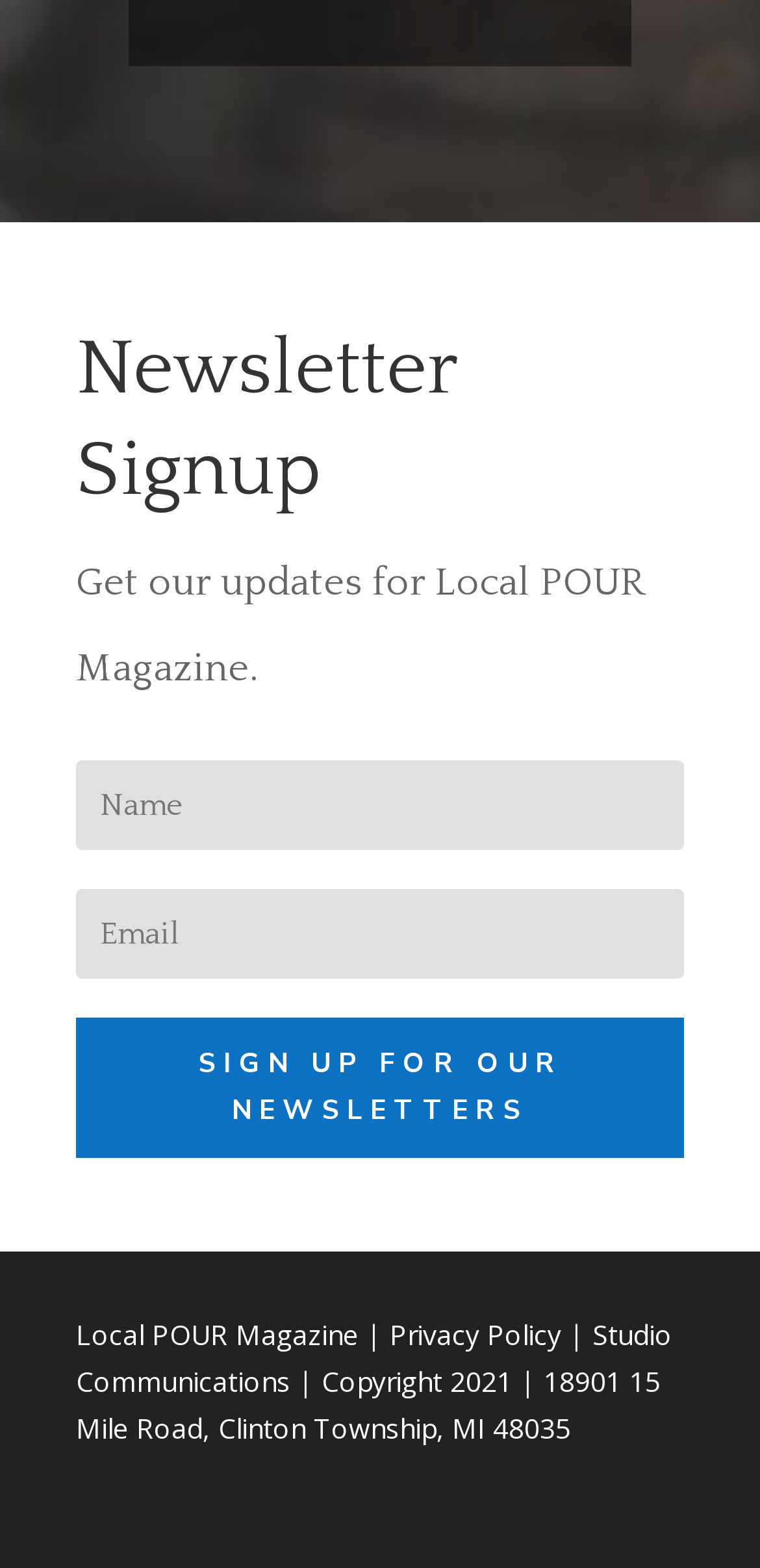From the element description: "Privacy Policy", extract the bounding box coordinates of the UI element. The coordinates should be expressed as four float numbers between 0 and 1, in the order [left, top, right, bottom].

[0.513, 0.84, 0.738, 0.863]